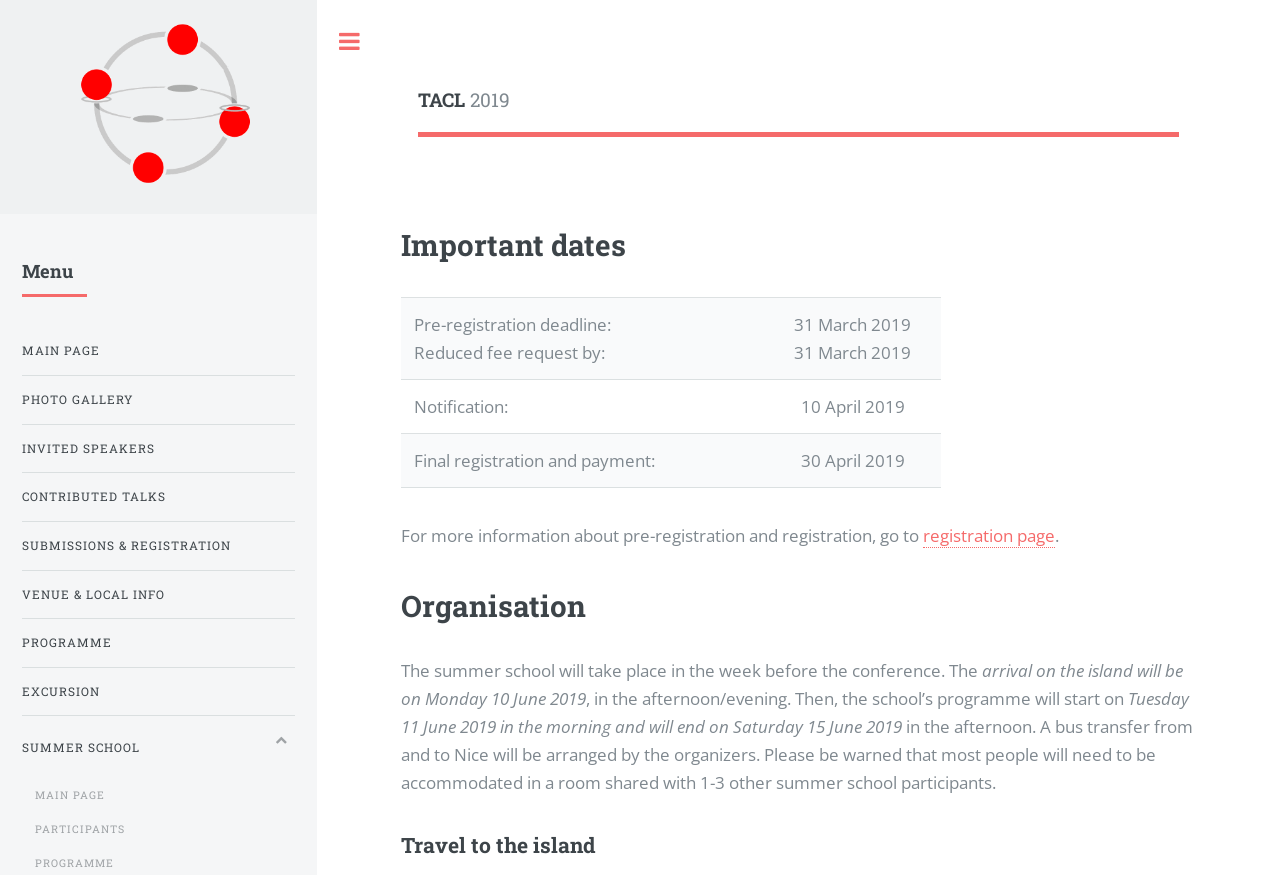Locate the bounding box coordinates of the item that should be clicked to fulfill the instruction: "Check travel to the island".

[0.313, 0.949, 0.934, 0.985]